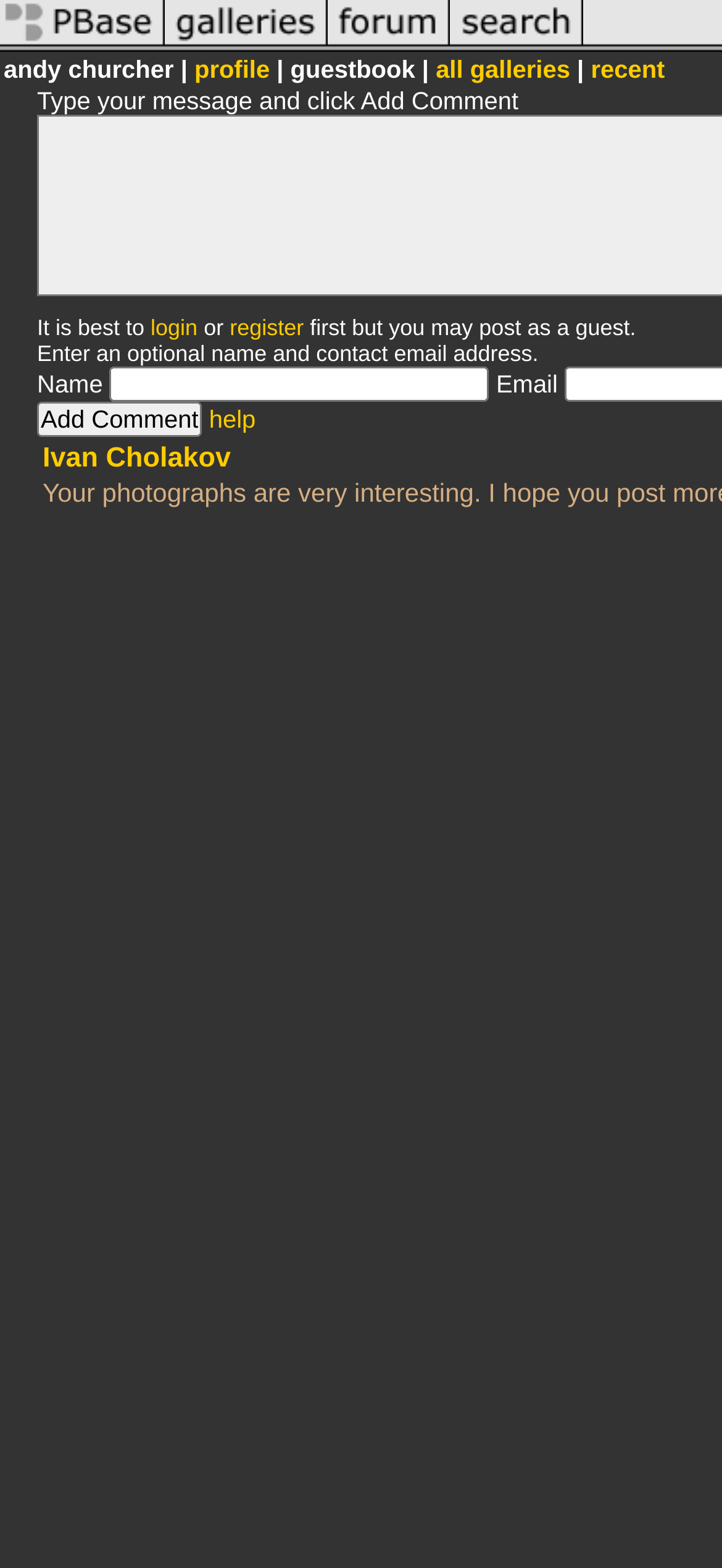Please find the bounding box coordinates of the element that needs to be clicked to perform the following instruction: "login to the website". The bounding box coordinates should be four float numbers between 0 and 1, represented as [left, top, right, bottom].

[0.209, 0.201, 0.274, 0.217]